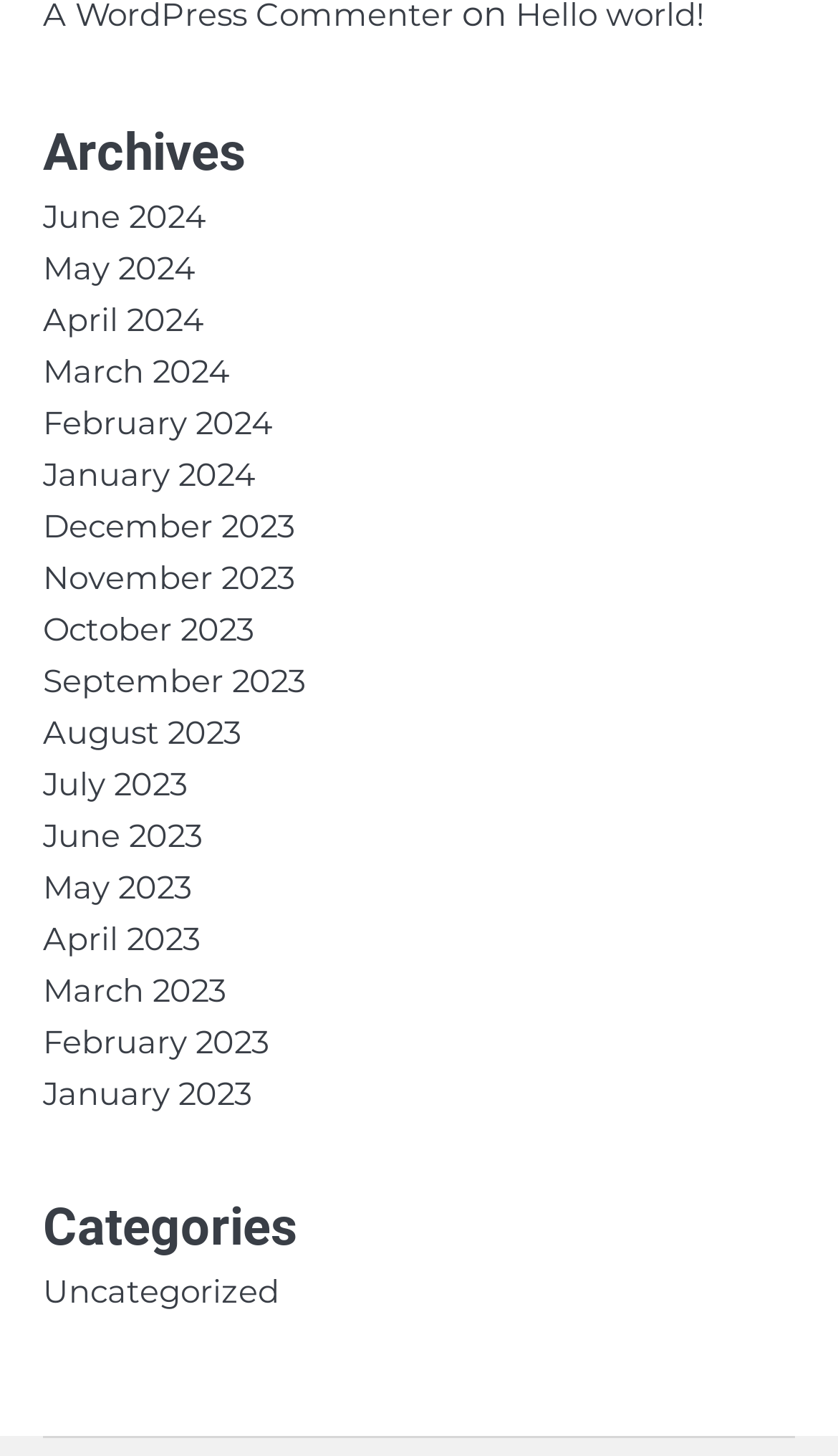Point out the bounding box coordinates of the section to click in order to follow this instruction: "view posts in Uncategorized".

[0.051, 0.875, 0.333, 0.901]